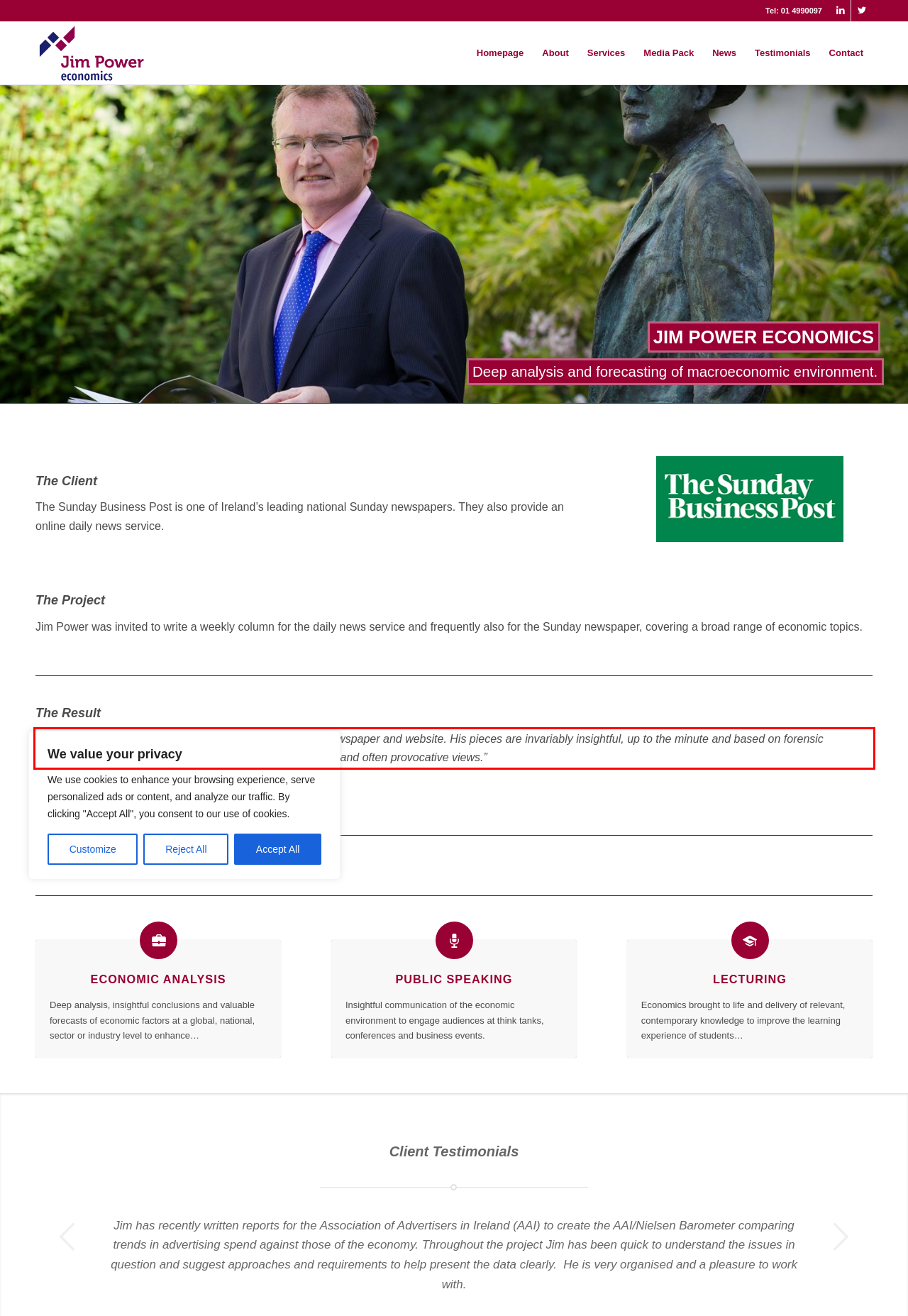Using OCR, extract the text content found within the red bounding box in the given webpage screenshot.

“Jim is a regular contributor to the Sunday Business Post newspaper and website. His pieces are invariably insightful, up to the minute and based on forensic research. They are widely read and discussed and offer firm and often provocative views.”